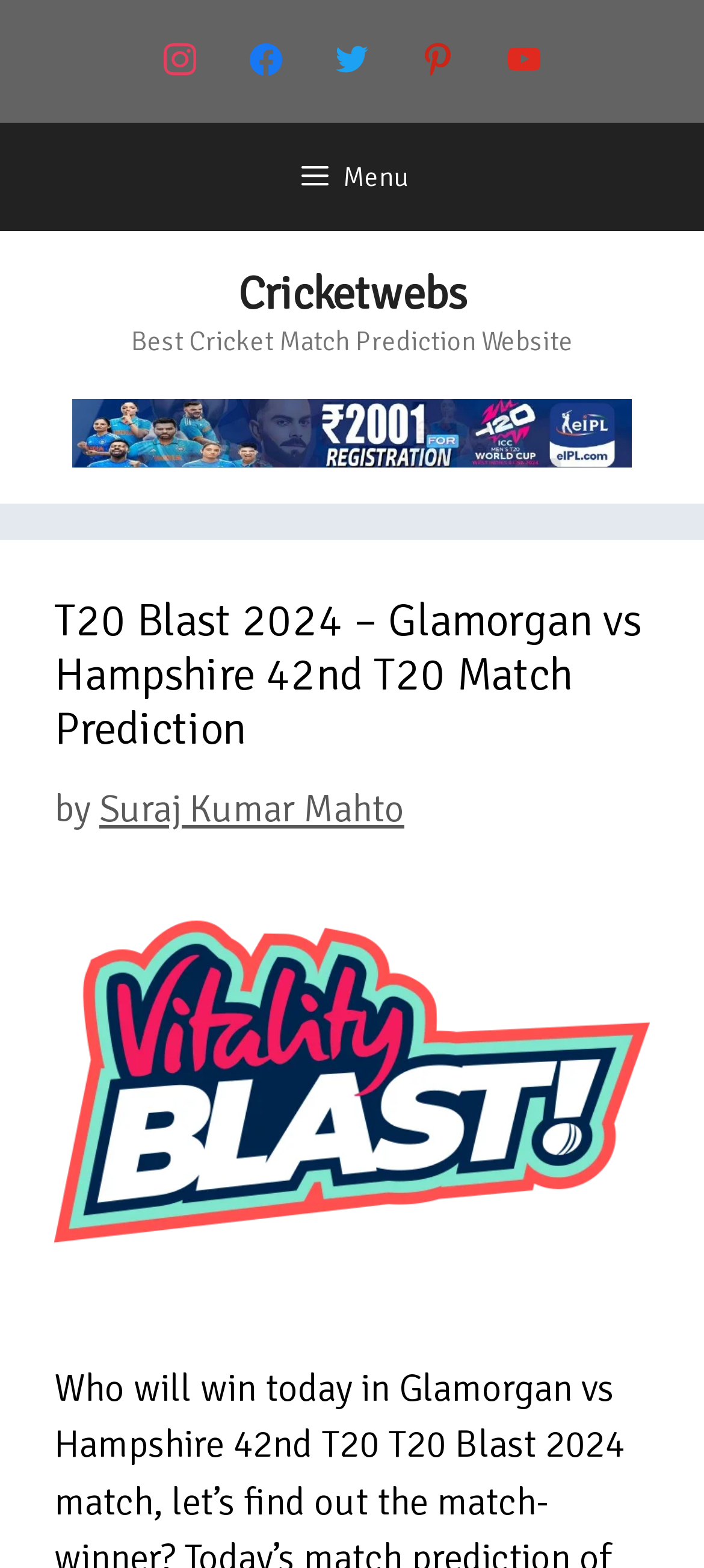What is the type of image on the webpage?
Please provide a comprehensive answer based on the information in the image.

The type of image on the webpage can be inferred from the image element, which has an alt text of 'eIPL Banner'. This suggests that the image is a banner related to the IPL tournament.